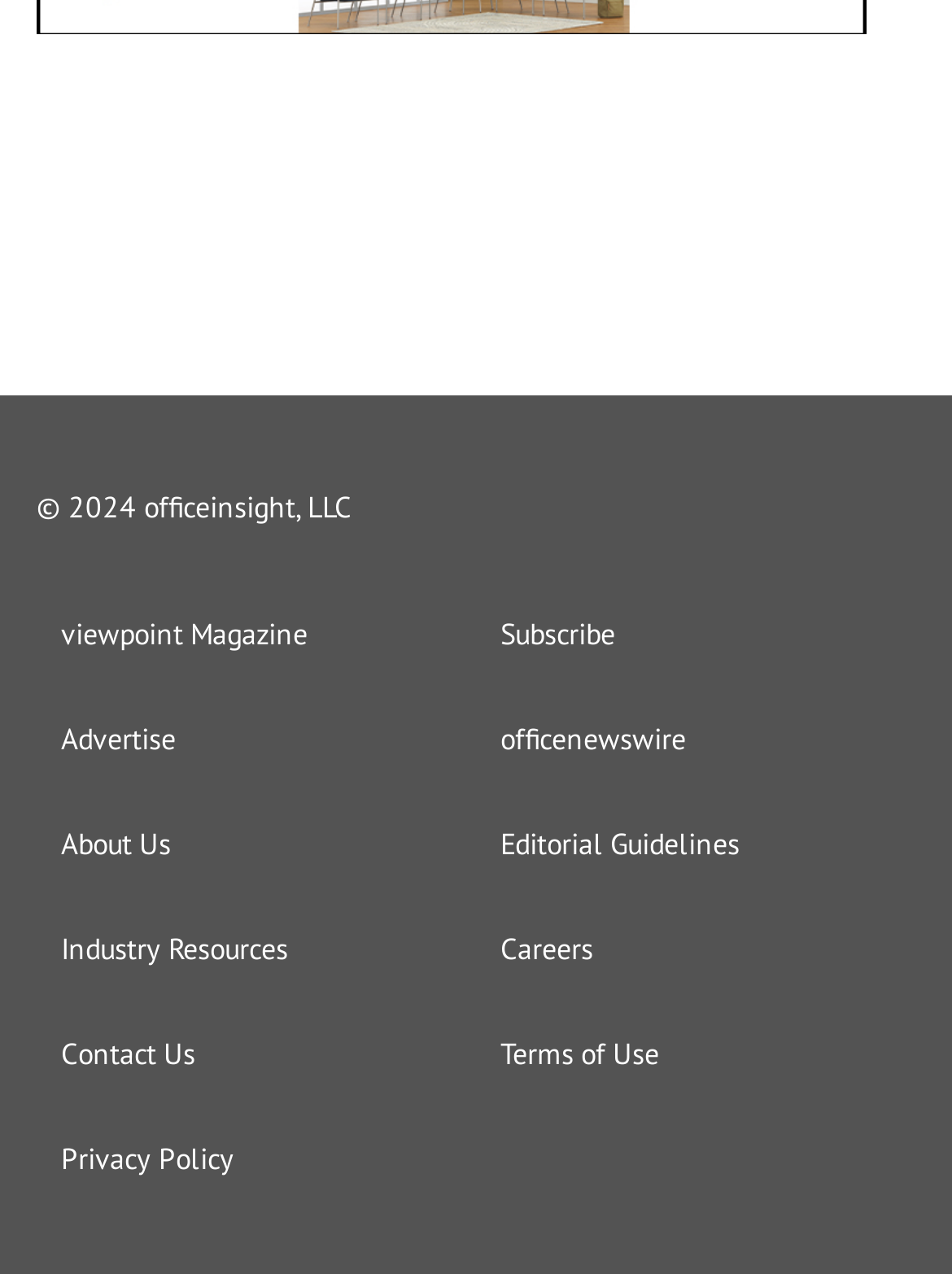What is the text of the first link?
Using the information from the image, provide a comprehensive answer to the question.

I found the text of the first link by looking at the link element with the OCR text 'viewpoint Magazine', which is a child of the contentinfo element.